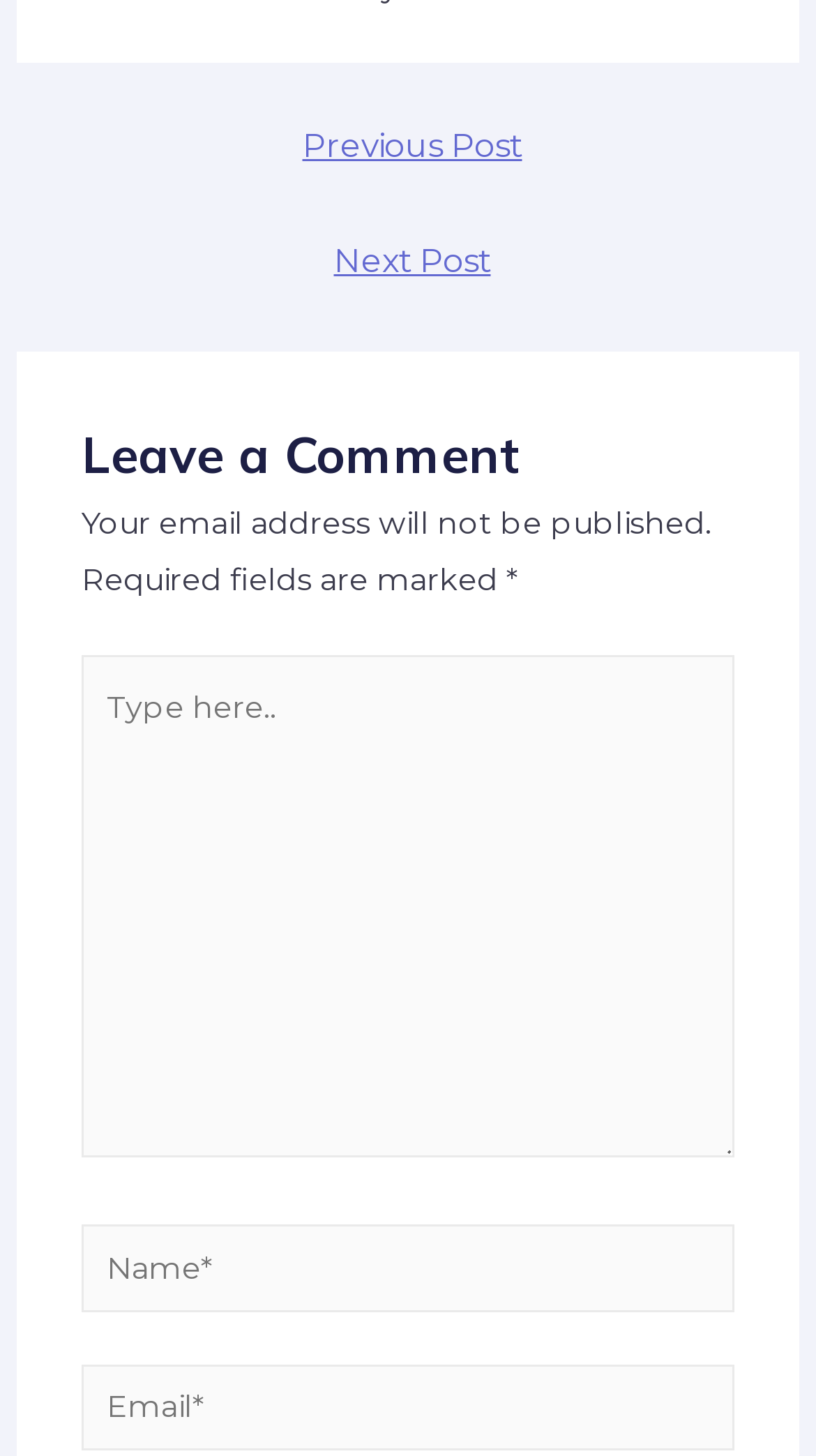Extract the bounding box of the UI element described as: "Next Post →".

[0.025, 0.156, 0.985, 0.208]